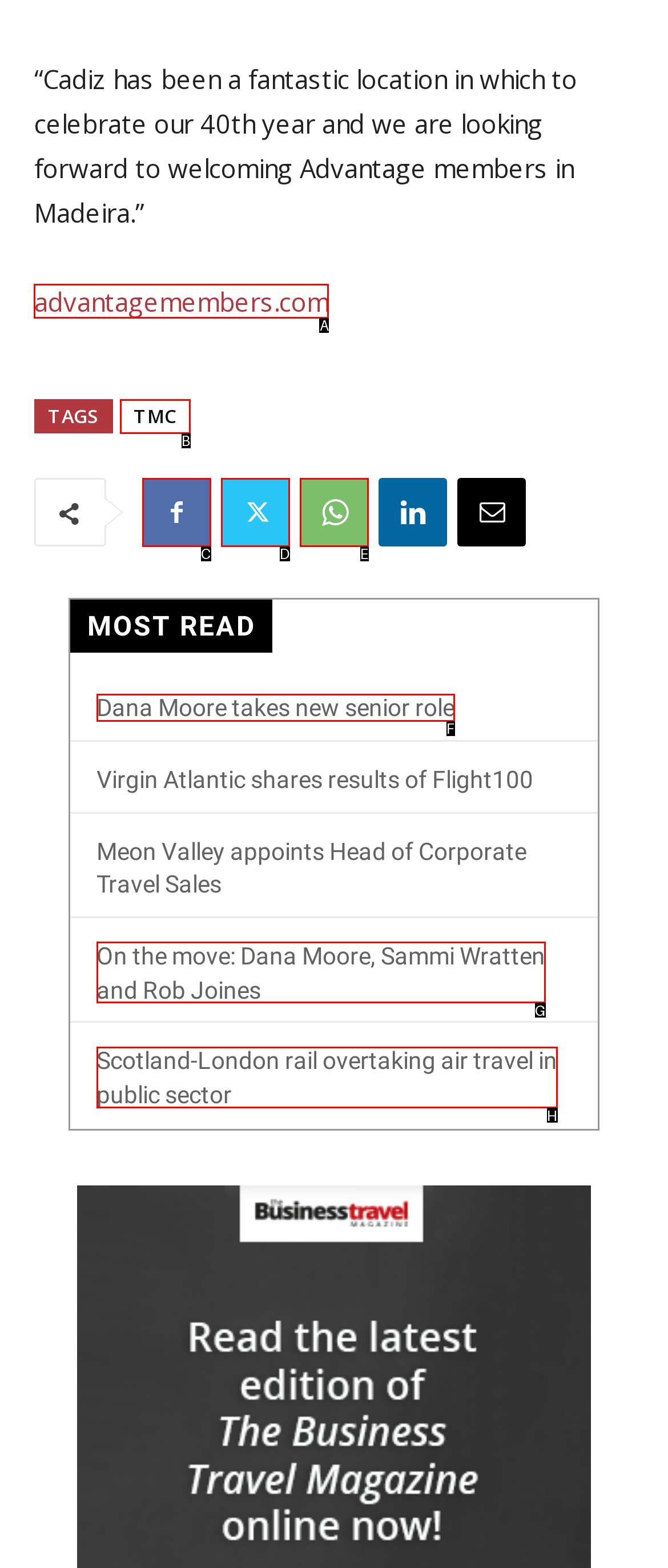Which option should be clicked to execute the task: visit advantagemembers.com?
Reply with the letter of the chosen option.

A